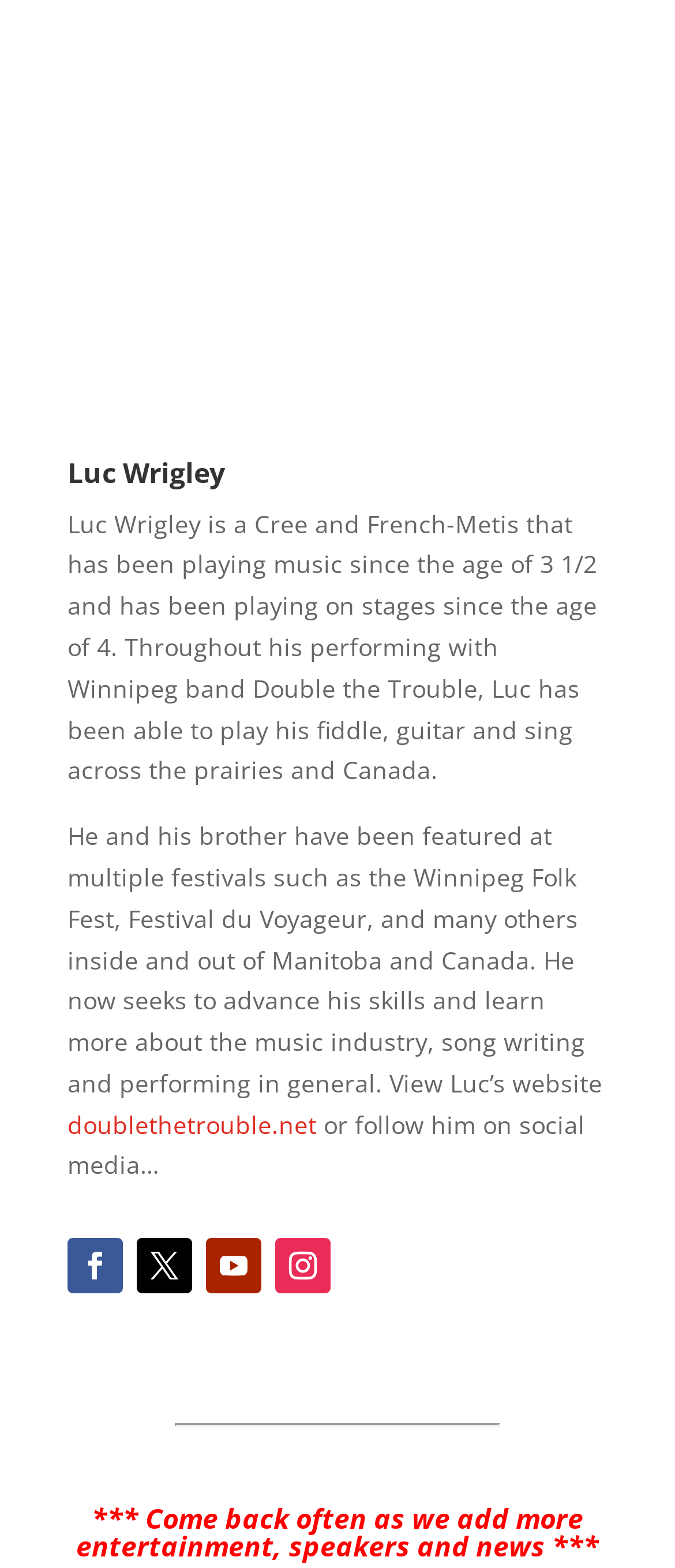What is Luc Wrigley's ethnicity?
Could you please answer the question thoroughly and with as much detail as possible?

Based on the StaticText element with the text 'Luc Wrigley is a Cree and French-Metis that has been playing music since the age of 3 1/2 and has been playing on stages since the age of 4.', we can determine that Luc Wrigley's ethnicity is Cree and French-Metis.